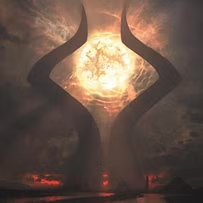Create an extensive caption that includes all significant details of the image.

The image features a striking and surreal landscape that captures a mystical structure resembling two towering horns that curve elegantly upwards. At the apex of these formations, a bright sun-like orb radiates intense light, casting an ethereal glow across the scene. The sky is filled with dramatic clouds, suggesting turbulence, as vibrant shades of orange and red peek through, hinting at a fiery atmosphere. The foreground suggests a desolate yet captivating environment, possibly hinting at otherworldly realms, evoking themes from fantasy or science fiction. This artwork likely ties into the lore of "Magic: The Gathering," specifically related to titans or powerful entities, resonating with themes of power and the struggle between realms.